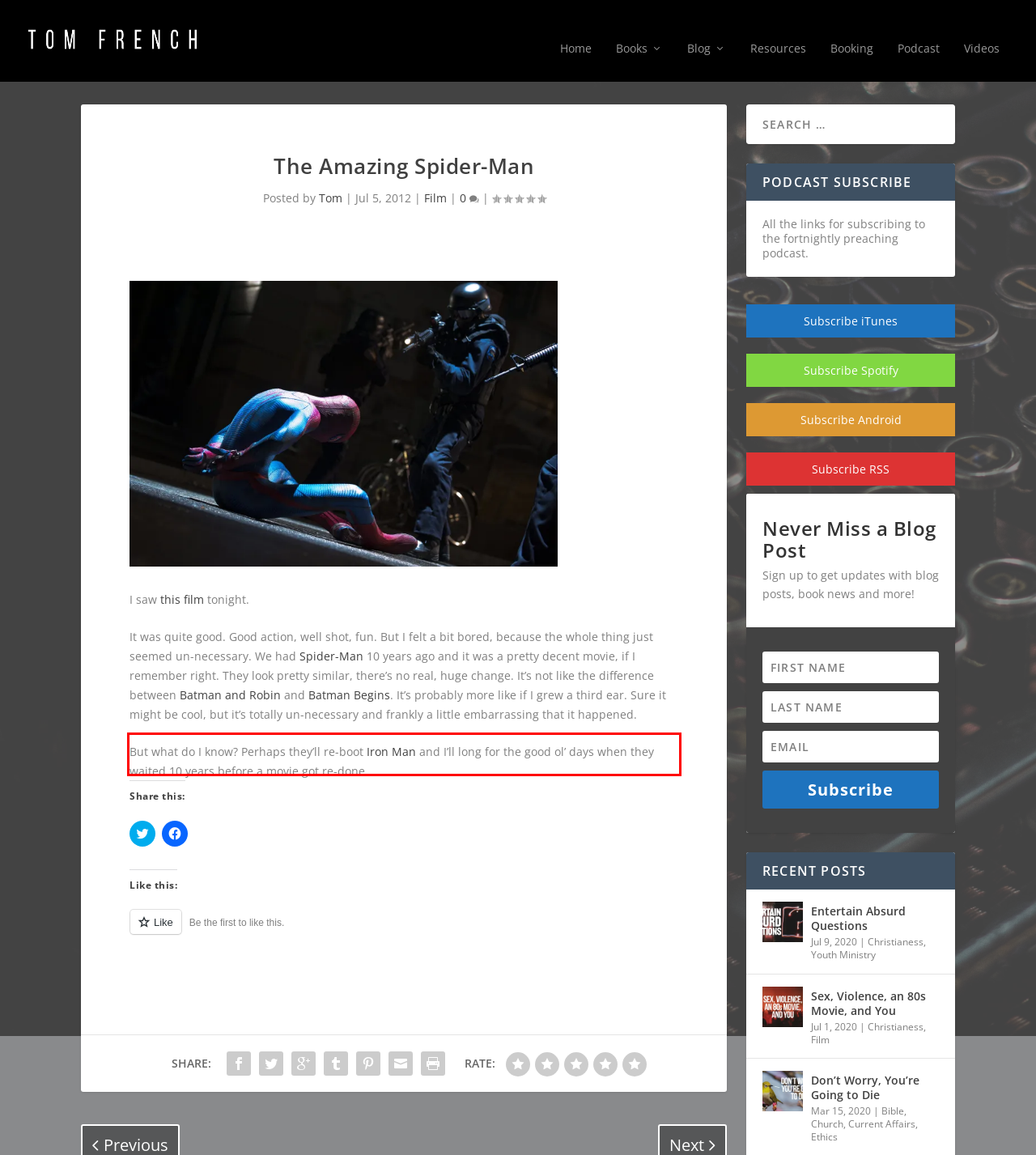Given a screenshot of a webpage, locate the red bounding box and extract the text it encloses.

But what do I know? Perhaps they’ll re-boot Iron Man and I’ll long for the good ol’ days when they waited 10 years before a movie got re-done.